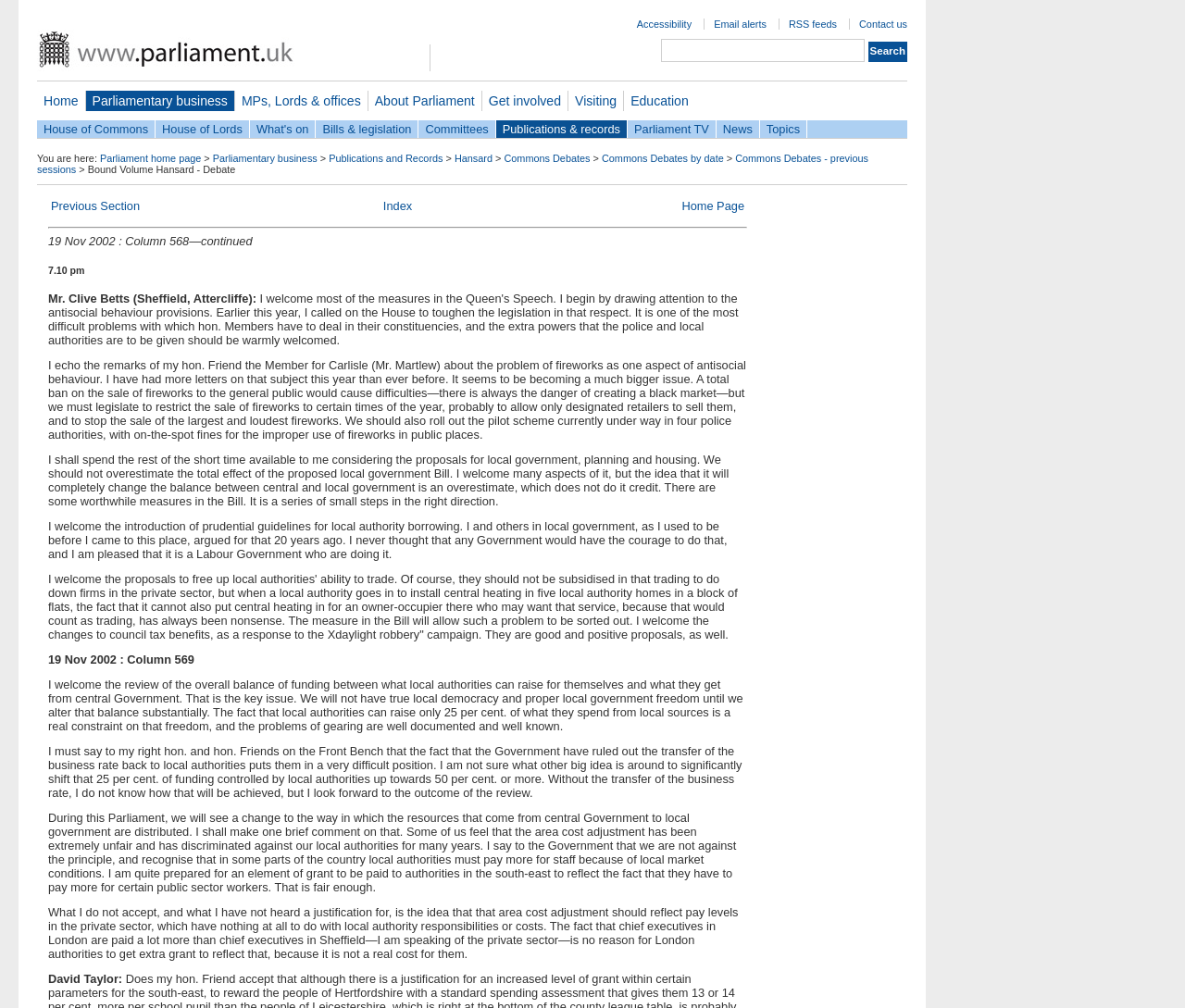Kindly determine the bounding box coordinates for the clickable area to achieve the given instruction: "Search for Hansard debates".

[0.558, 0.039, 0.73, 0.062]